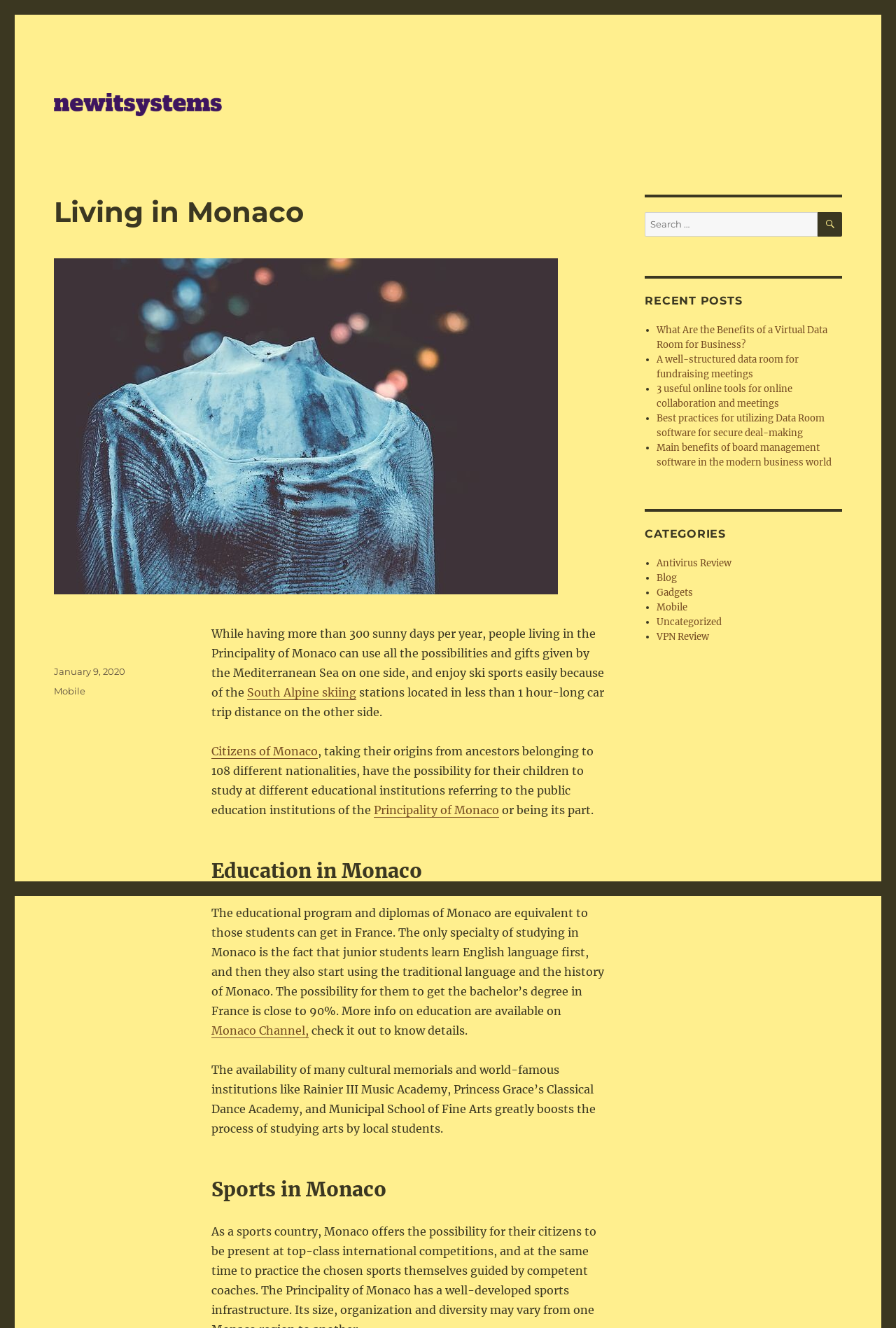Provide the bounding box coordinates of the HTML element described as: "Search". The bounding box coordinates should be four float numbers between 0 and 1, i.e., [left, top, right, bottom].

[0.912, 0.16, 0.94, 0.178]